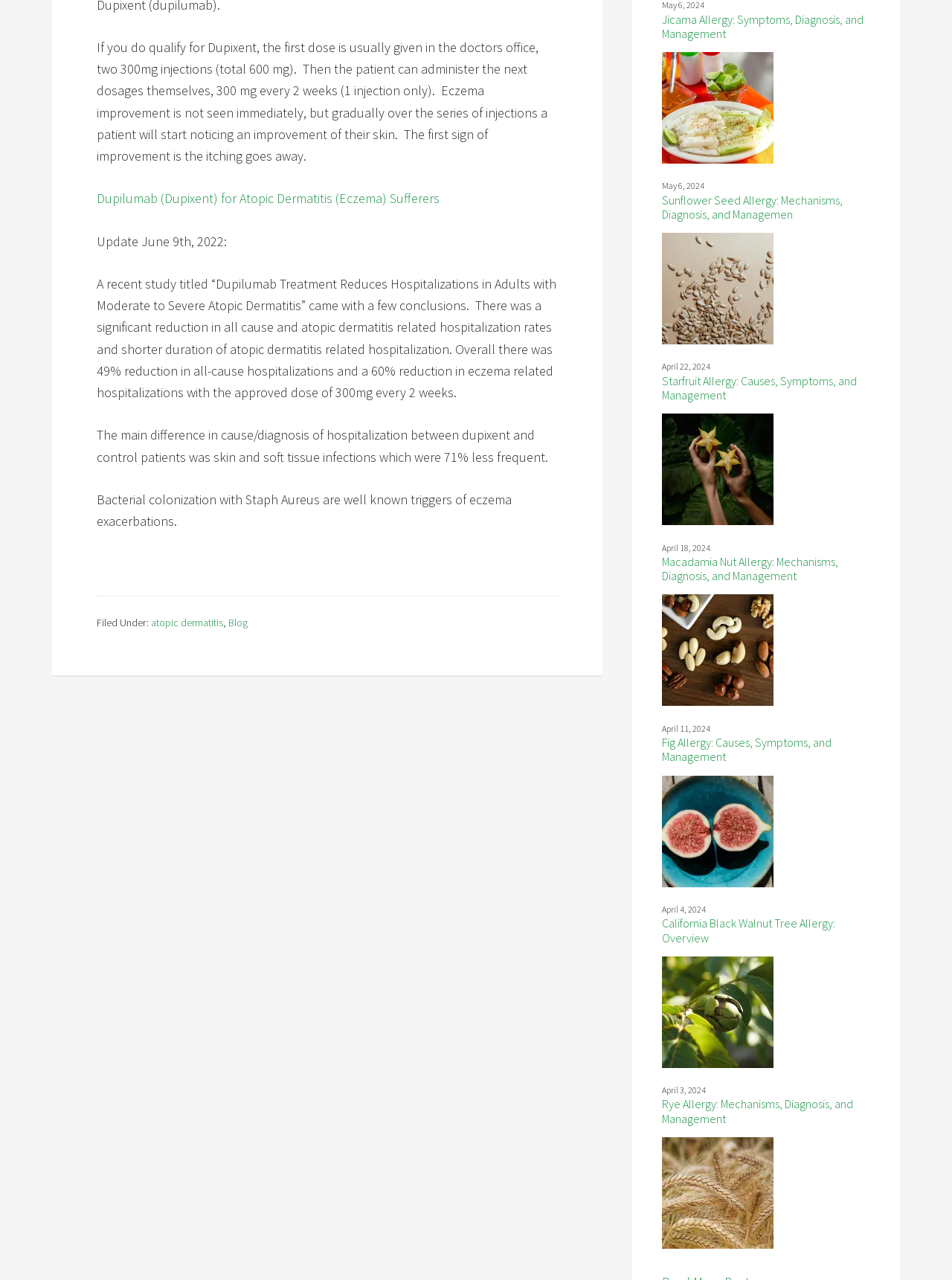What is the reduction in eczema related hospitalizations with Dupixent?
With the help of the image, please provide a detailed response to the question.

The text states that a recent study found a 60% reduction in eczema related hospitalizations with the approved dose of 300mg every 2 weeks of Dupixent.